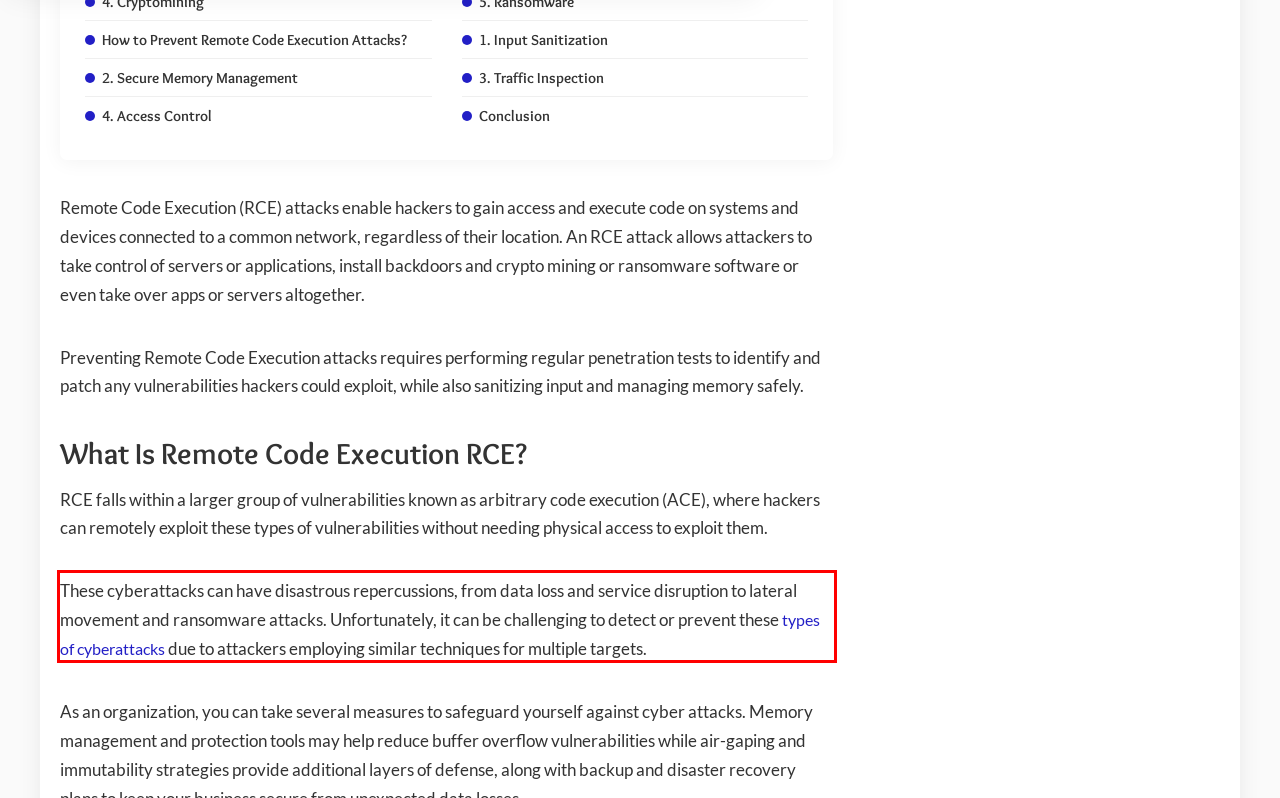Given a screenshot of a webpage containing a red bounding box, perform OCR on the text within this red bounding box and provide the text content.

These cyberattacks can have disastrous repercussions, from data loss and service disruption to lateral movement and ransomware attacks. Unfortunately, it can be challenging to detect or prevent these types of cyberattacks due to attackers employing similar techniques for multiple targets.